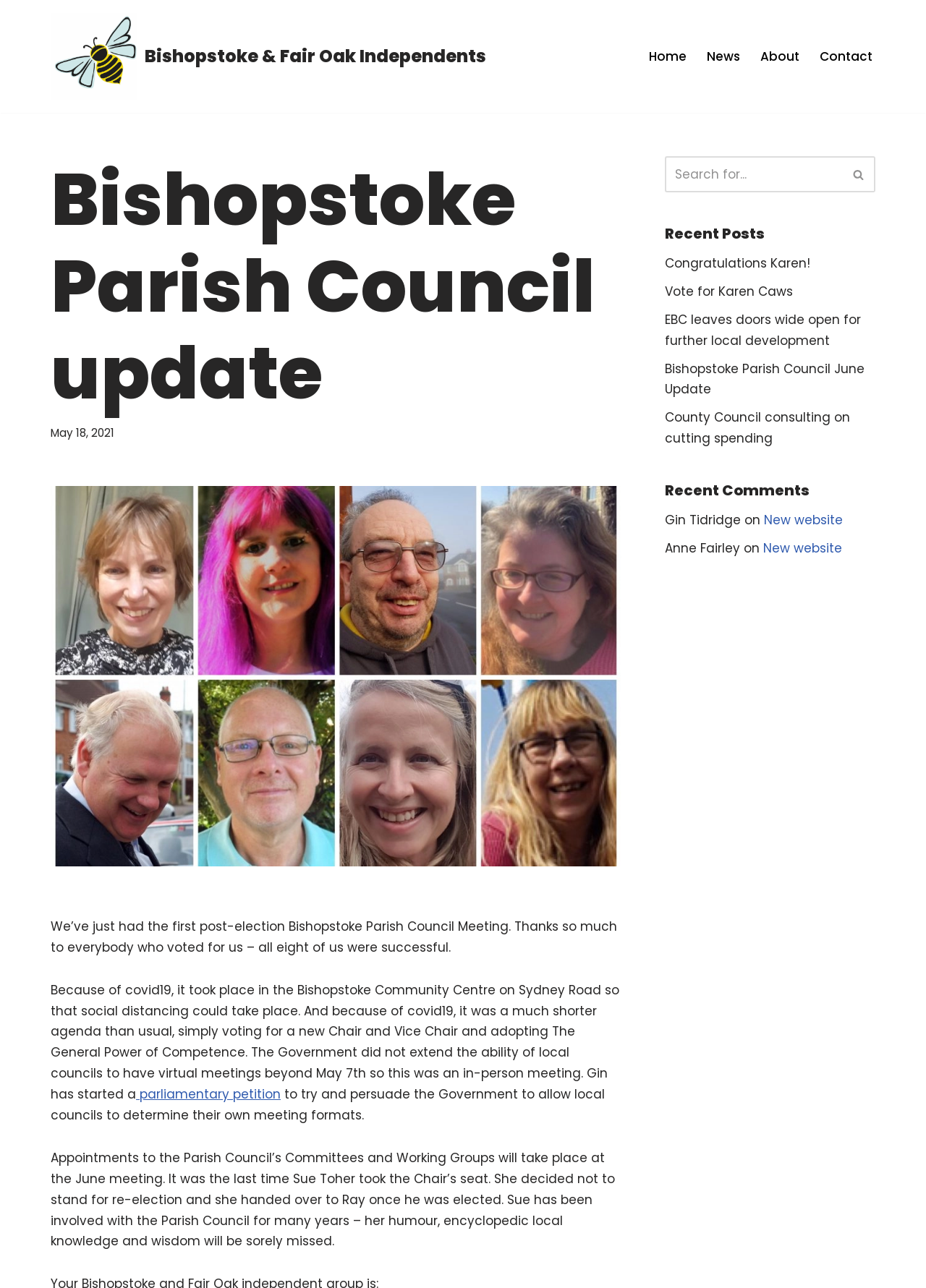Identify the bounding box coordinates of the element that should be clicked to fulfill this task: "Click the 'Home' link". The coordinates should be provided as four float numbers between 0 and 1, i.e., [left, top, right, bottom].

[0.701, 0.036, 0.741, 0.052]